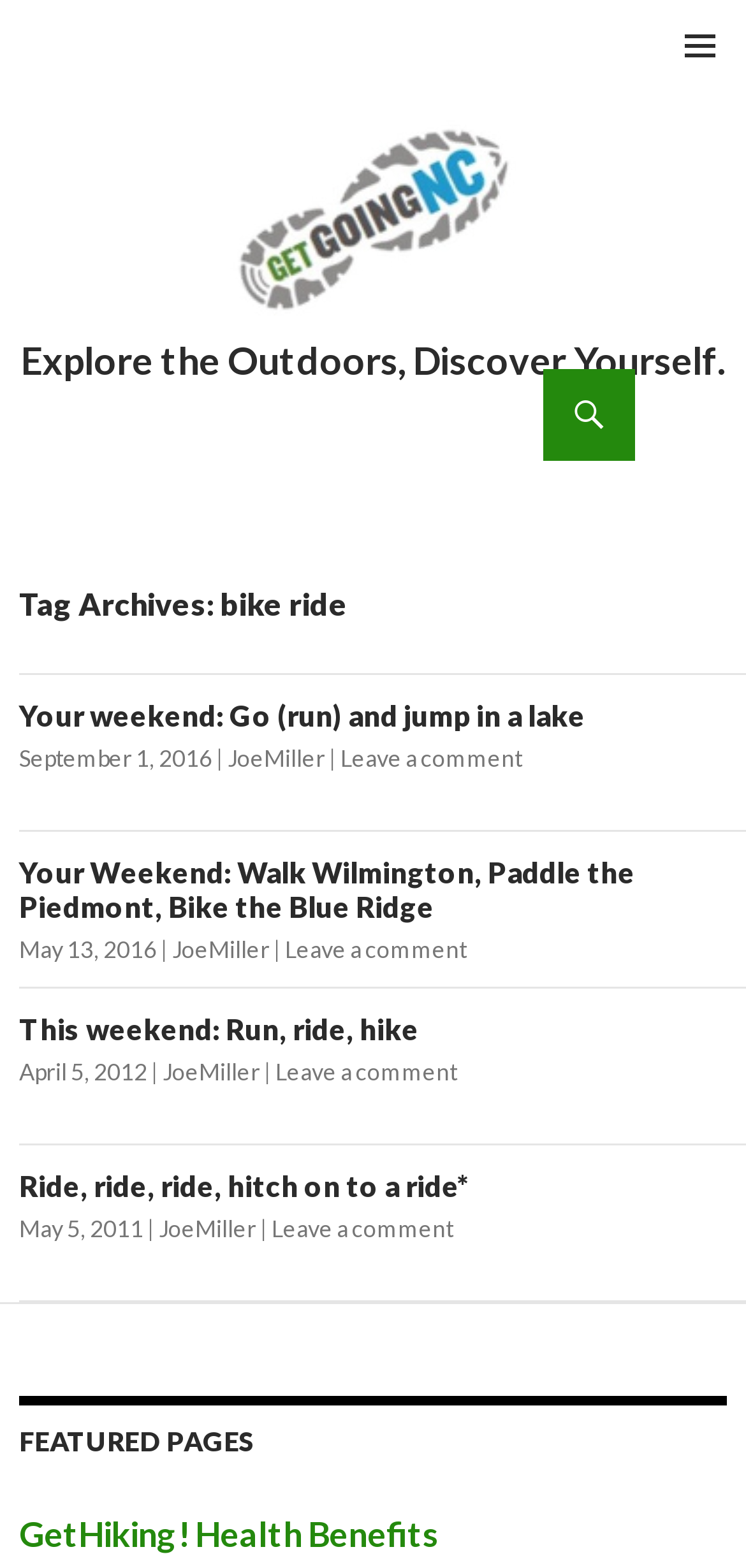Kindly provide the bounding box coordinates of the section you need to click on to fulfill the given instruction: "View GetHiking! Health Benefits".

[0.026, 0.963, 0.974, 0.993]